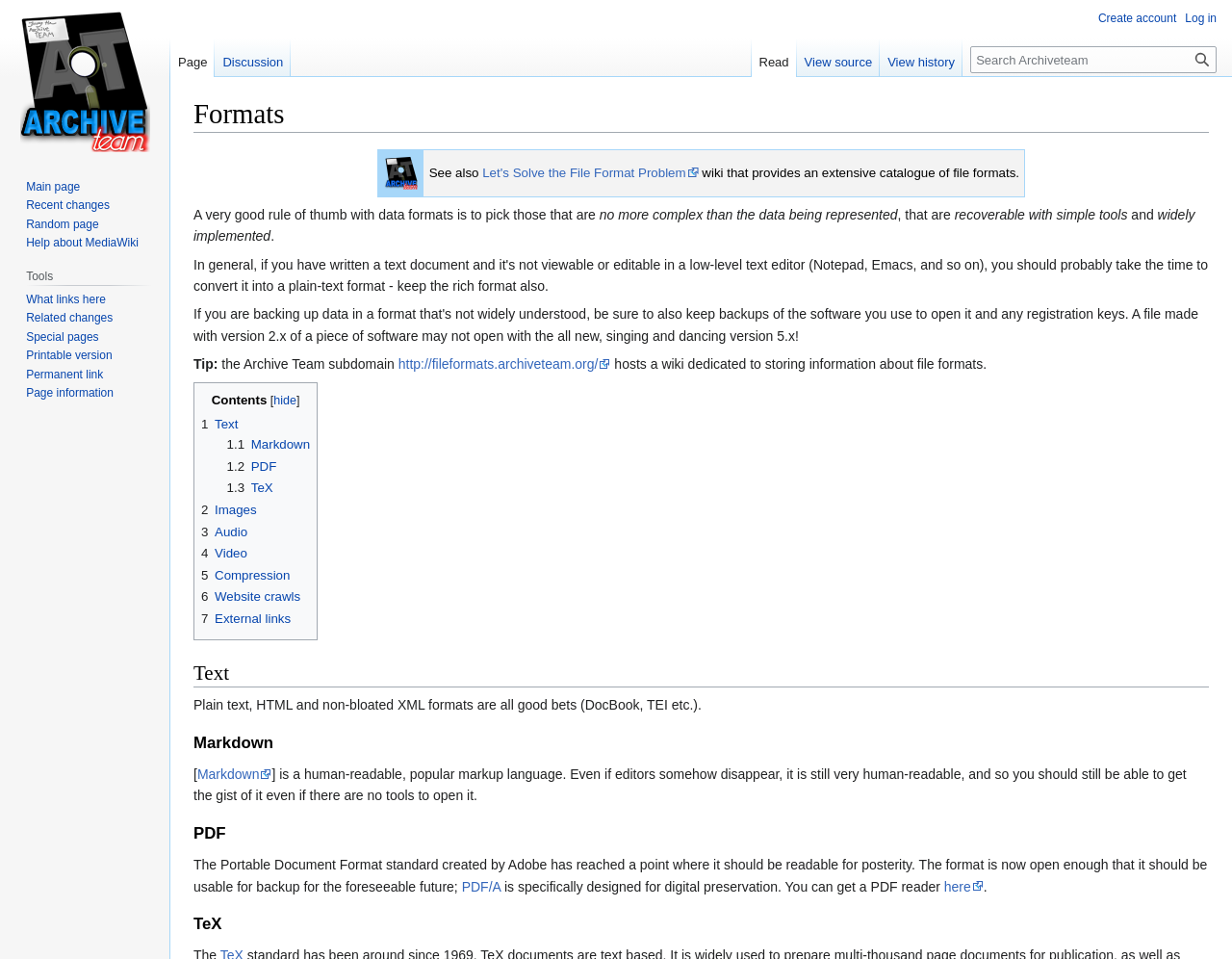Determine the bounding box coordinates of the clickable region to carry out the instruction: "Search for something".

[0.788, 0.048, 0.988, 0.076]